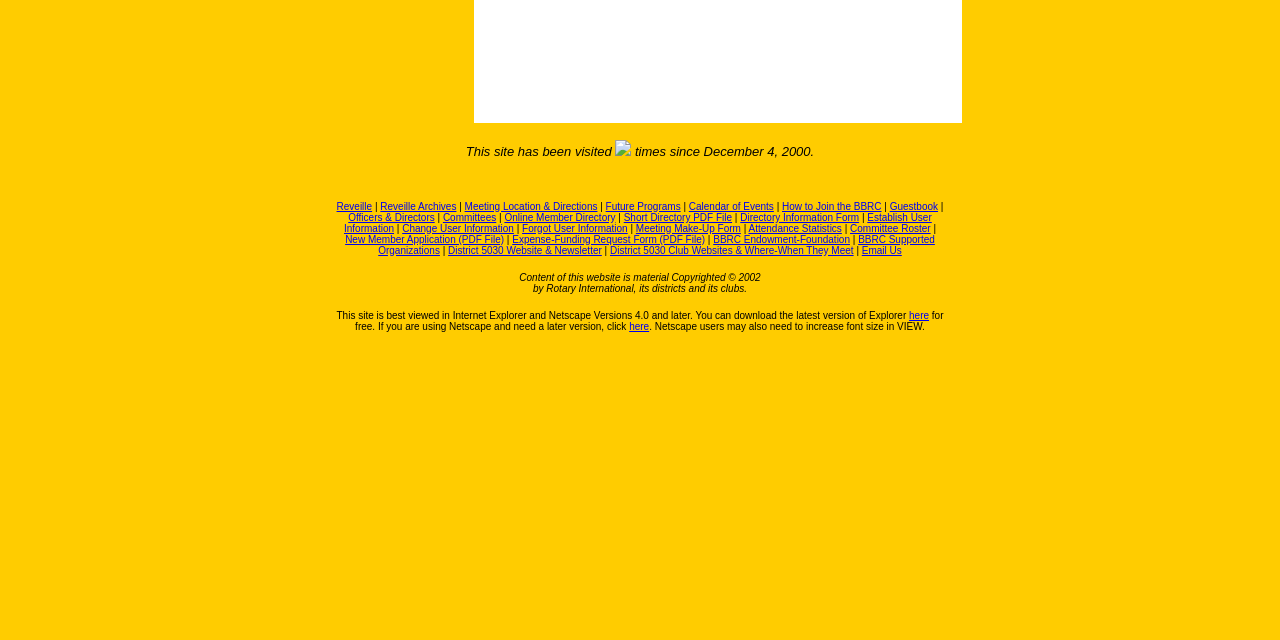Find the bounding box coordinates for the HTML element described as: "BBRC Supported Organizations". The coordinates should consist of four float values between 0 and 1, i.e., [left, top, right, bottom].

[0.295, 0.357, 0.73, 0.401]